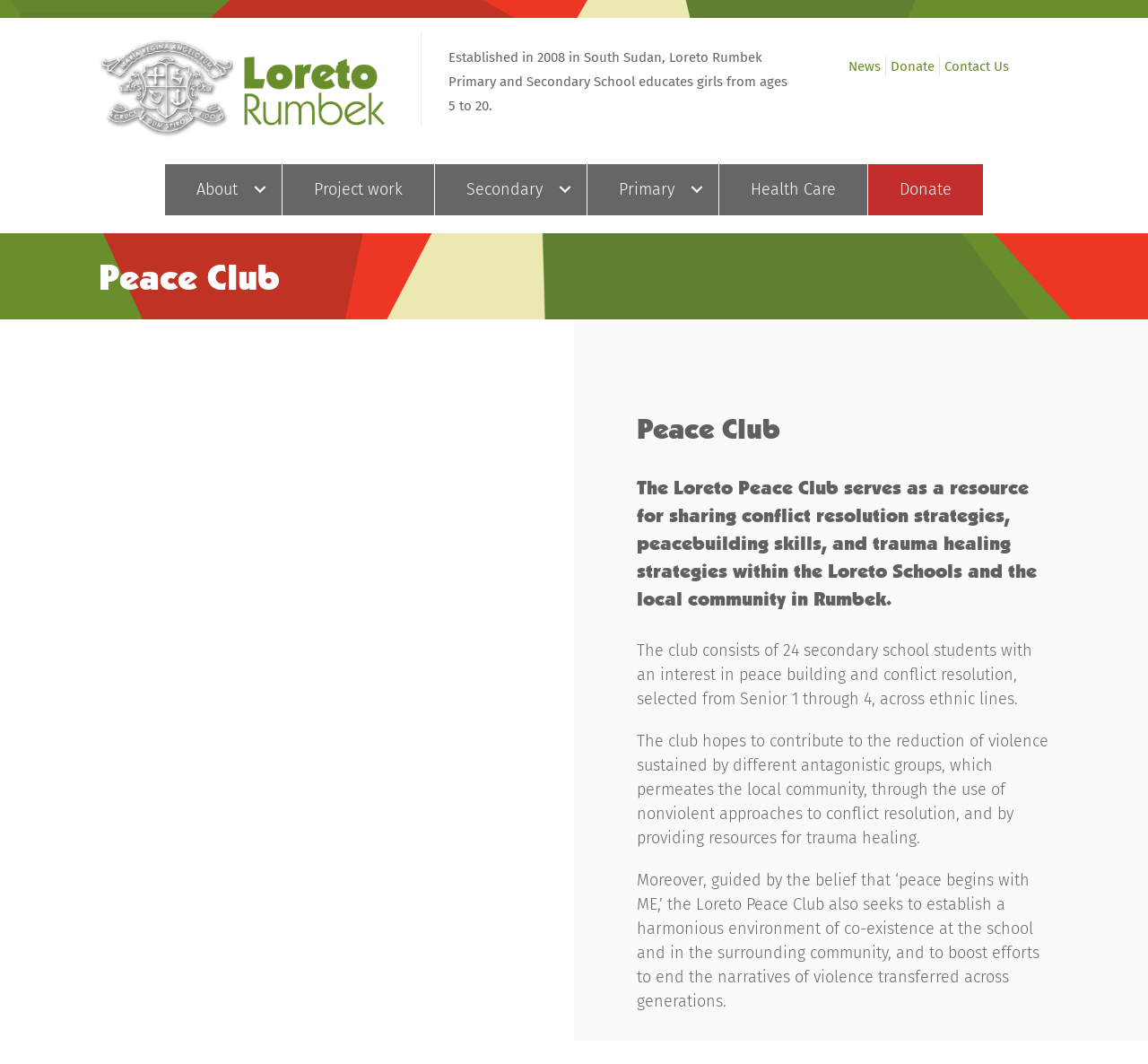Identify the coordinates of the bounding box for the element described below: "Donate". Return the coordinates as four float numbers between 0 and 1: [left, top, right, bottom].

[0.756, 0.154, 0.856, 0.202]